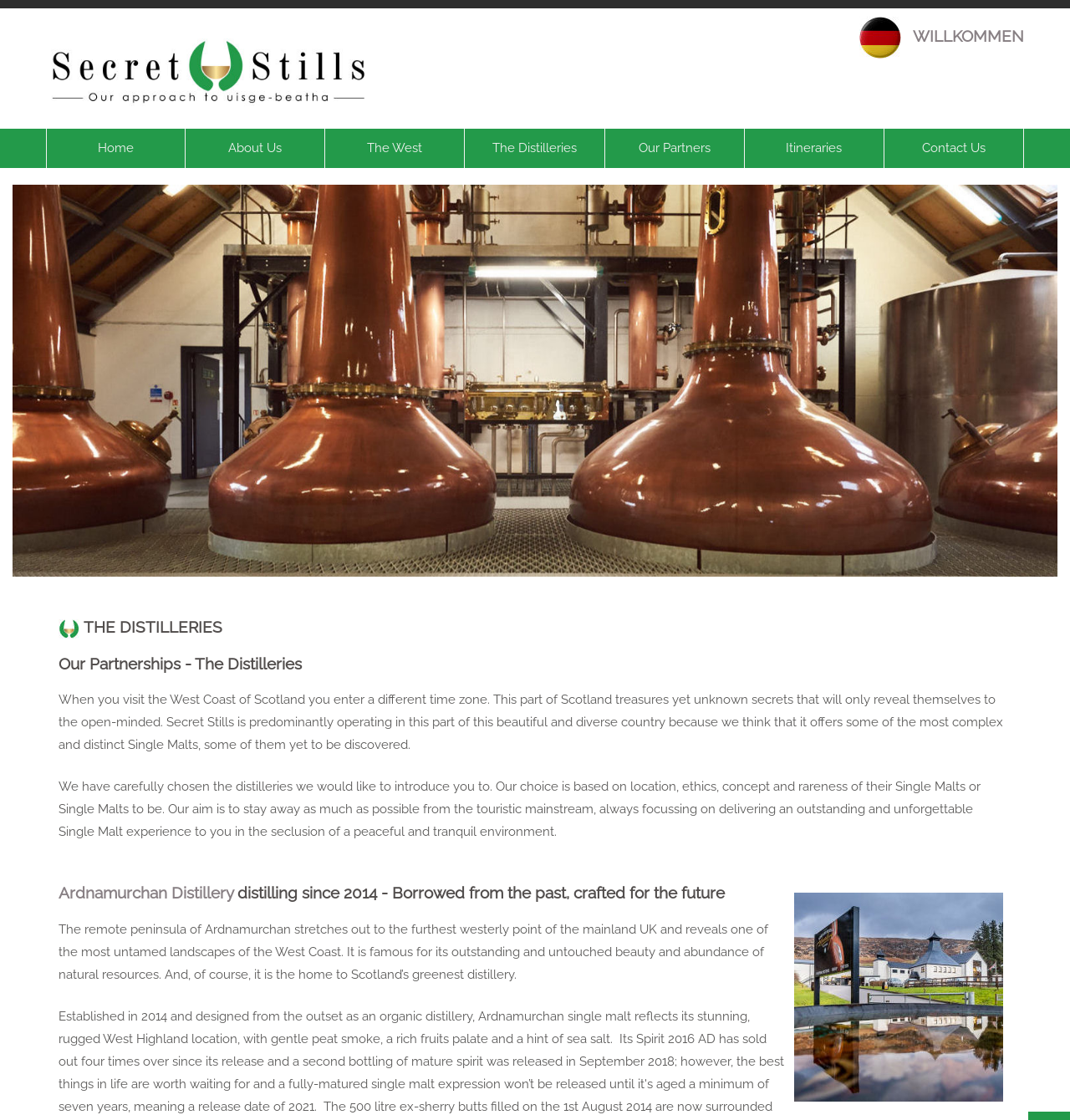Predict the bounding box coordinates of the area that should be clicked to accomplish the following instruction: "Search for something". The bounding box coordinates should consist of four float numbers between 0 and 1, i.e., [left, top, right, bottom].

None